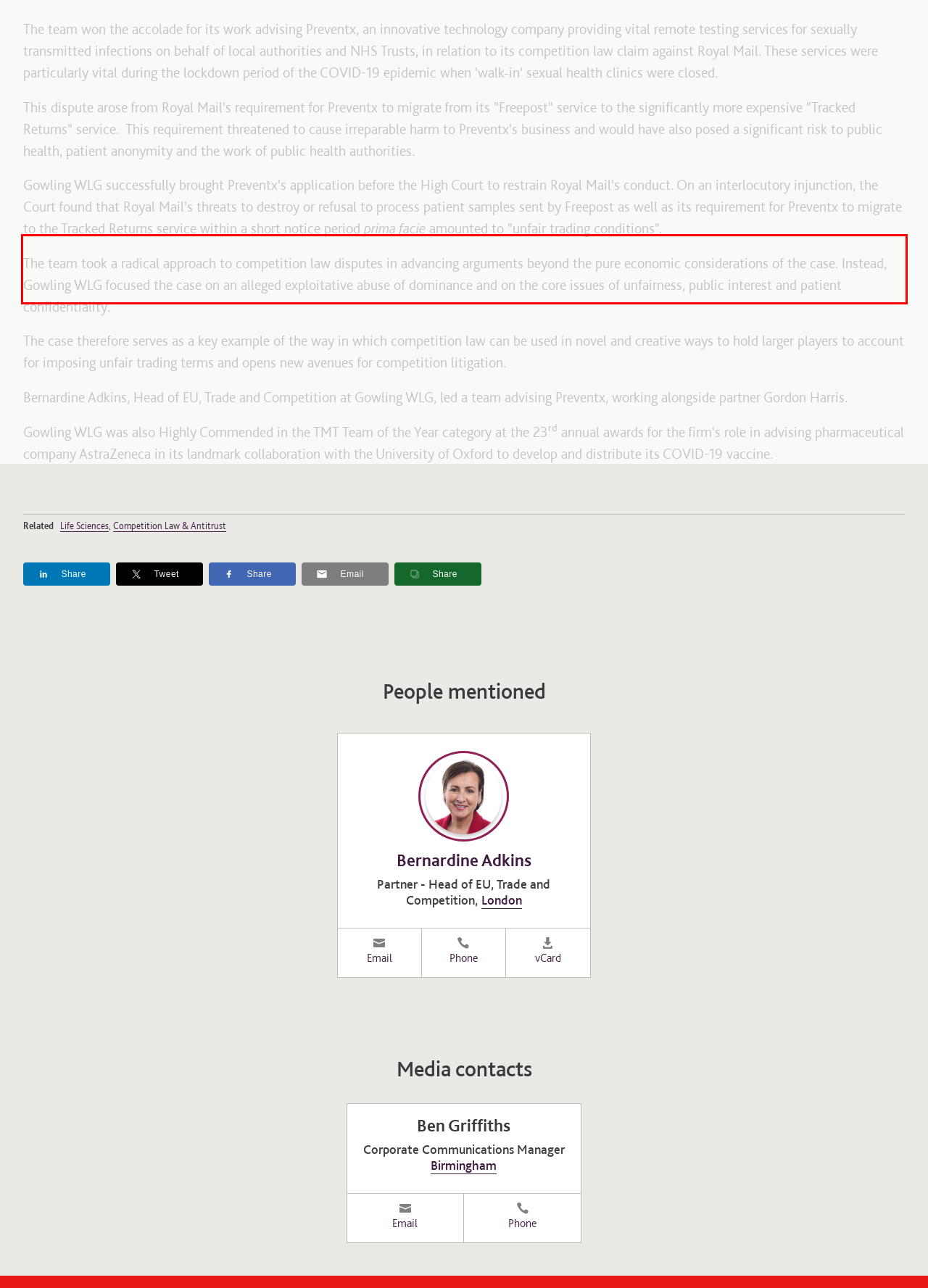Using the provided screenshot of a webpage, recognize the text inside the red rectangle bounding box by performing OCR.

The team took a radical approach to competition law disputes in advancing arguments beyond the pure economic considerations of the case. Instead, Gowling WLG focused the case on an alleged exploitative abuse of dominance and on the core issues of unfairness, public interest and patient confidentiality.